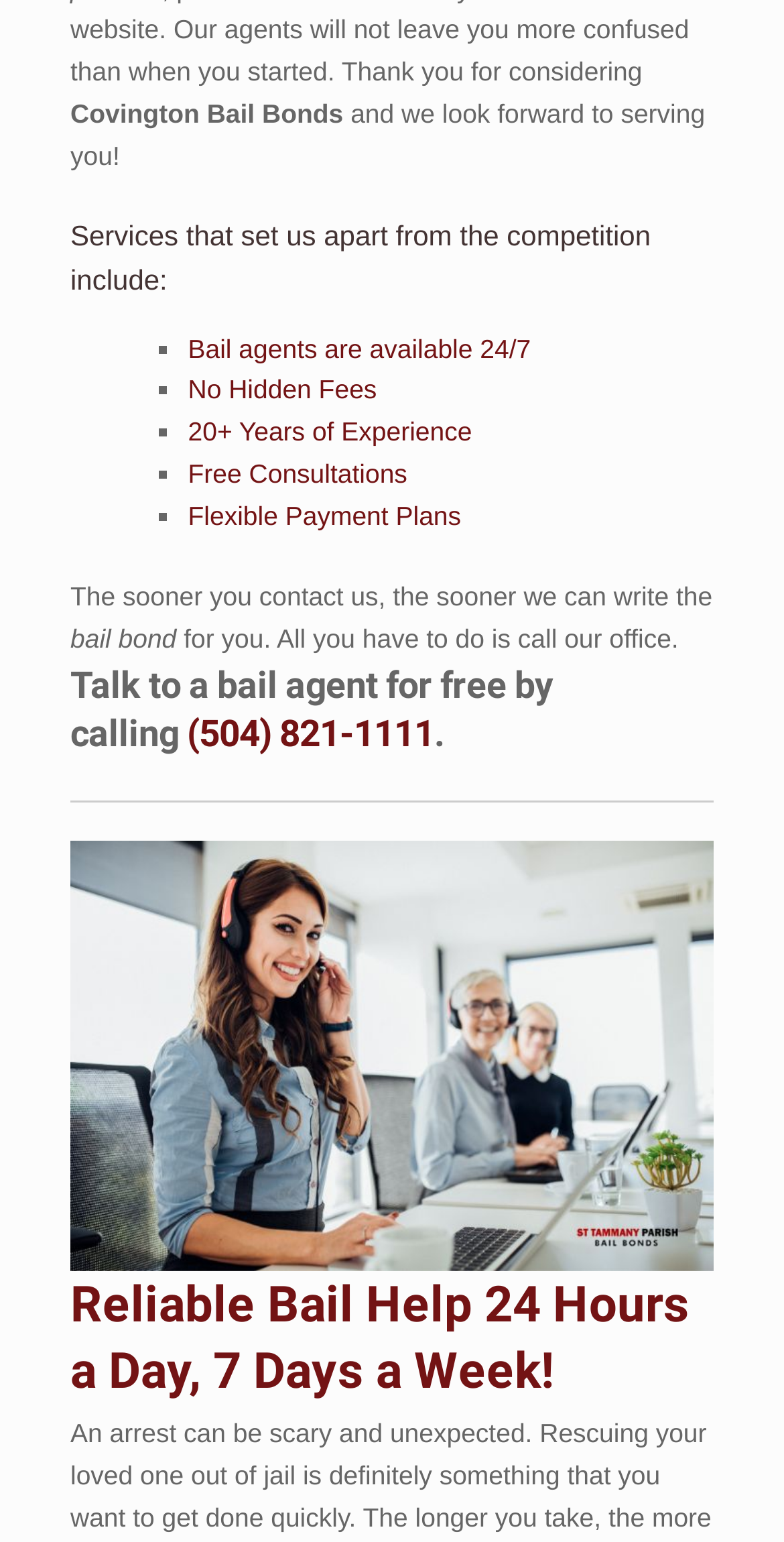Find the bounding box coordinates for the HTML element described as: "Moving Tips". The coordinates should consist of four float values between 0 and 1, i.e., [left, top, right, bottom].

None